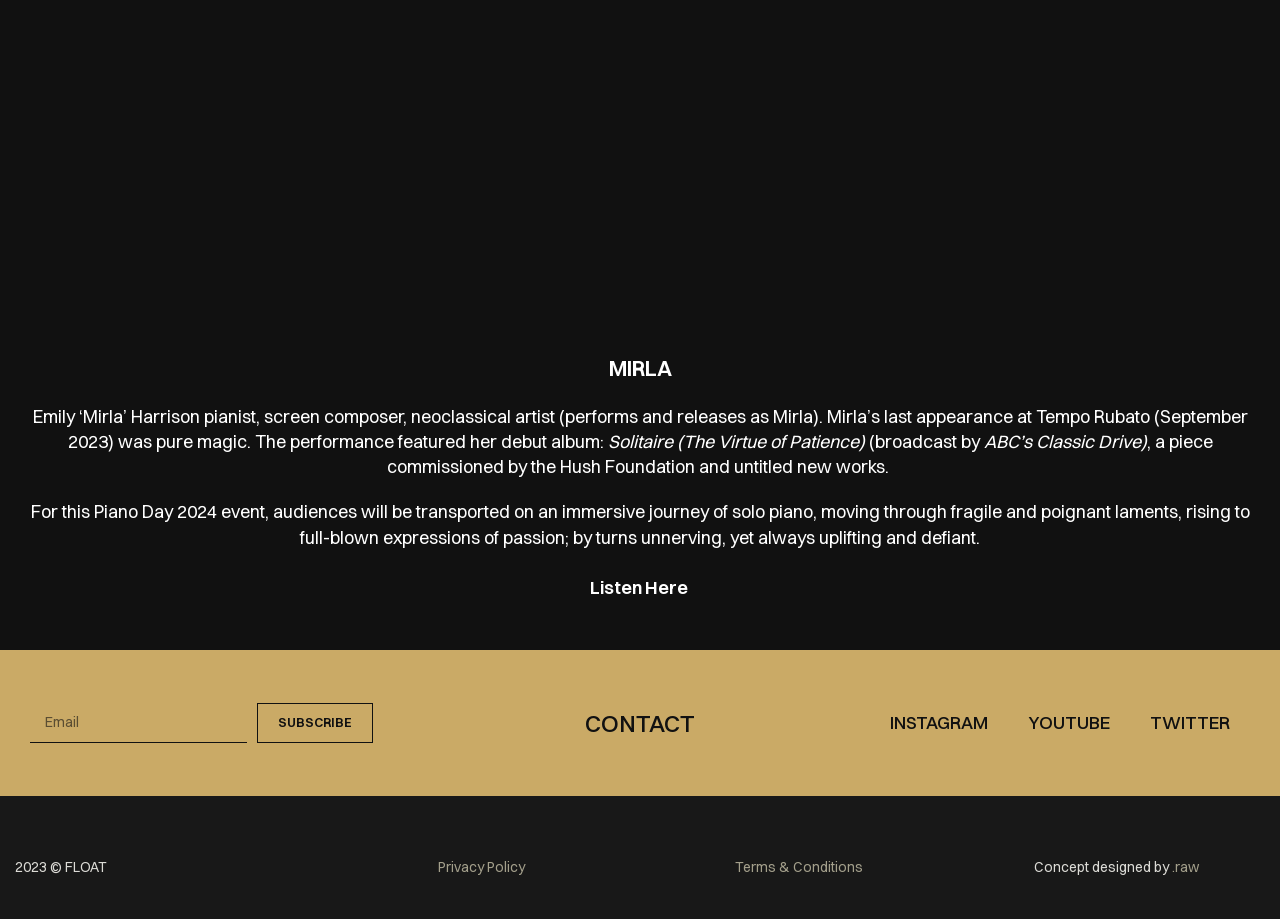Determine the bounding box coordinates for the clickable element required to fulfill the instruction: "View Mirla's YouTube channel". Provide the coordinates as four float numbers between 0 and 1, i.e., [left, top, right, bottom].

[0.787, 0.762, 0.883, 0.812]